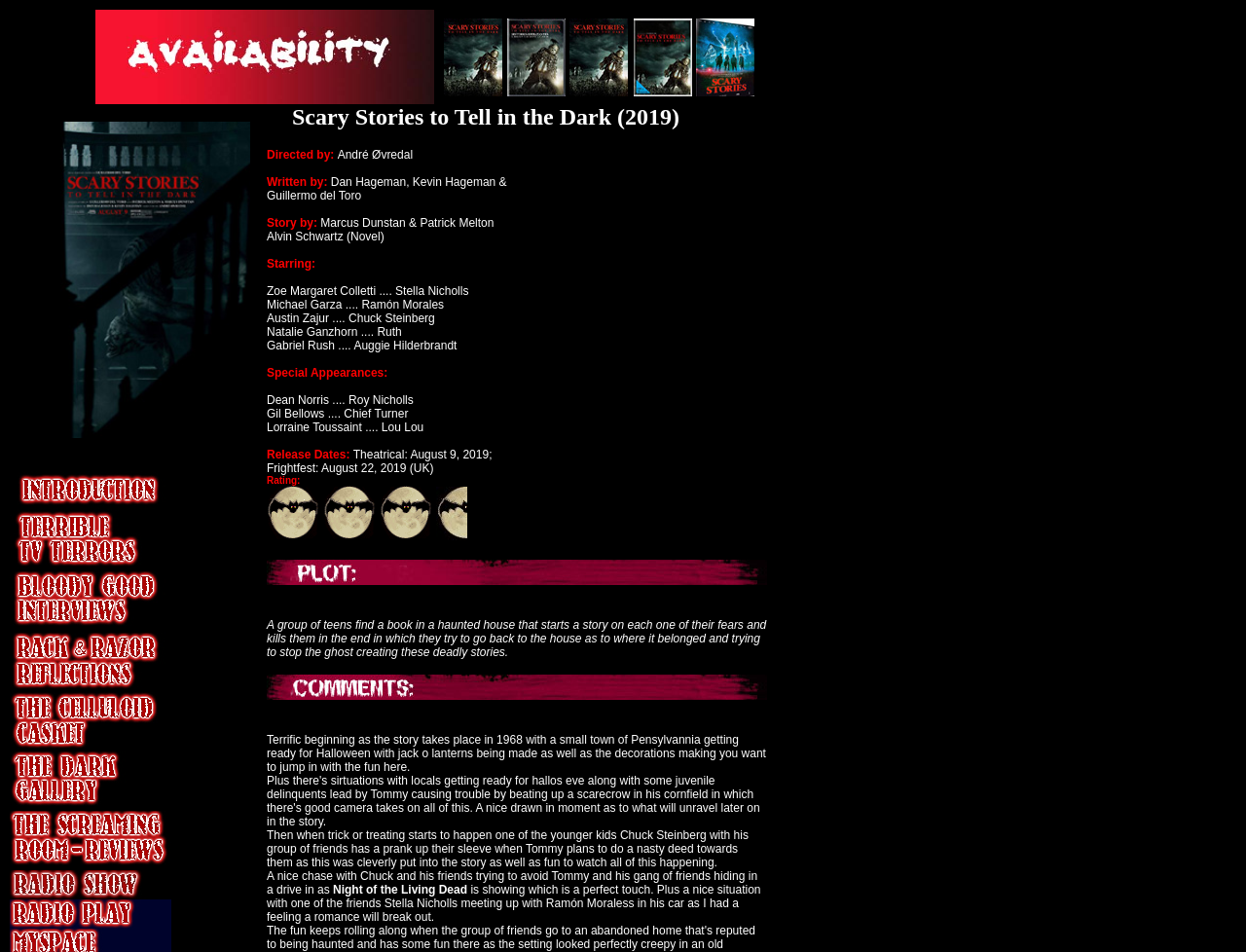Find the bounding box of the UI element described as follows: "Kevin Hageman".

[0.331, 0.184, 0.398, 0.198]